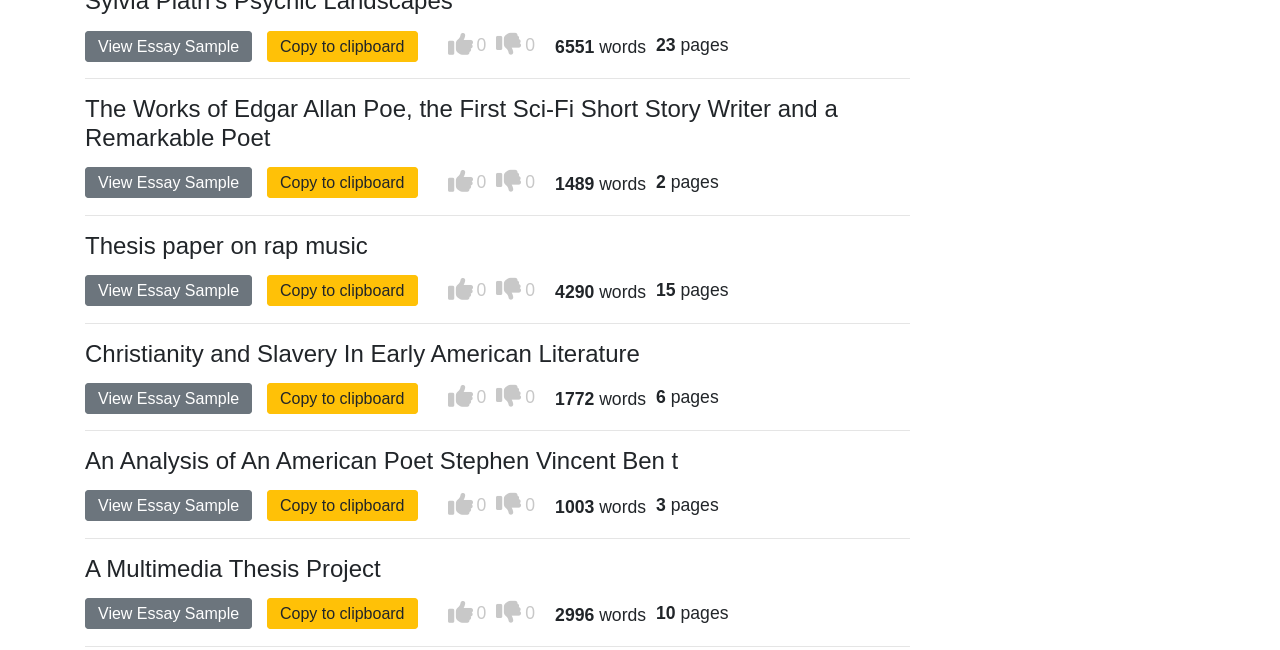What is the title of the third essay sample?
Provide a fully detailed and comprehensive answer to the question.

I looked at the headings on the webpage and found that the third essay sample is titled 'Christianity and Slavery In Early American Literature'.